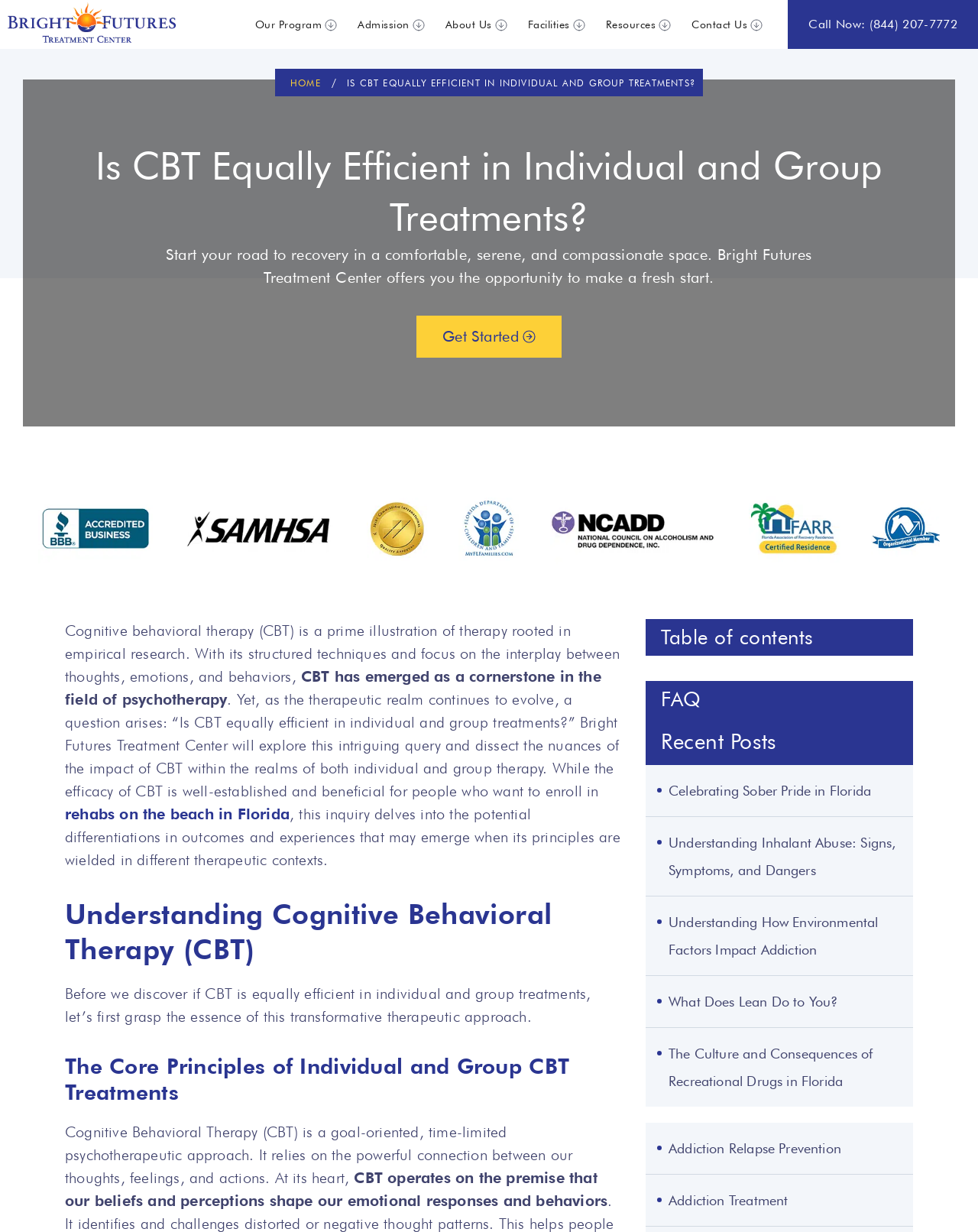Explain in detail what is displayed on the webpage.

This webpage is about Bright Futures Treatment Center, a rehabilitation center that offers cognitive behavioral therapy (CBT) treatments. At the top of the page, there is a logo of the center, along with a navigation menu that includes links to "Our Program", "Admission", "About Us", "Facilities", "Resources", and "Contact Us". Below the navigation menu, there is a call-to-action button "Call Now" with a phone number.

The main content of the page is divided into several sections. The first section has a heading "Is CBT Equally Efficient in Individual and Group Treatments?" and a brief introduction to the topic. Below this section, there is a paragraph of text that explains the concept of CBT and its benefits.

The next section has a heading "Understanding Cognitive Behavioral Therapy (CBT)" and provides more information about the principles of CBT. This section is followed by another section with a heading "The Core Principles of Individual and Group CBT Treatments", which delves deeper into the differences between individual and group CBT treatments.

On the right side of the page, there are several images of logos and badges, including the BBB logo, SAMHSA logo, and others. Below these images, there is a table of contents with links to different sections of the page, as well as a list of recent posts with links to other articles on the website.

Throughout the page, there are several links to other pages on the website, including "Get Started" and "rehabs on the beach in Florida". The page also has several headings and subheadings that break up the content and make it easier to read. Overall, the page is well-organized and easy to navigate, with a clear focus on providing information about CBT treatments and the services offered by Bright Futures Treatment Center.